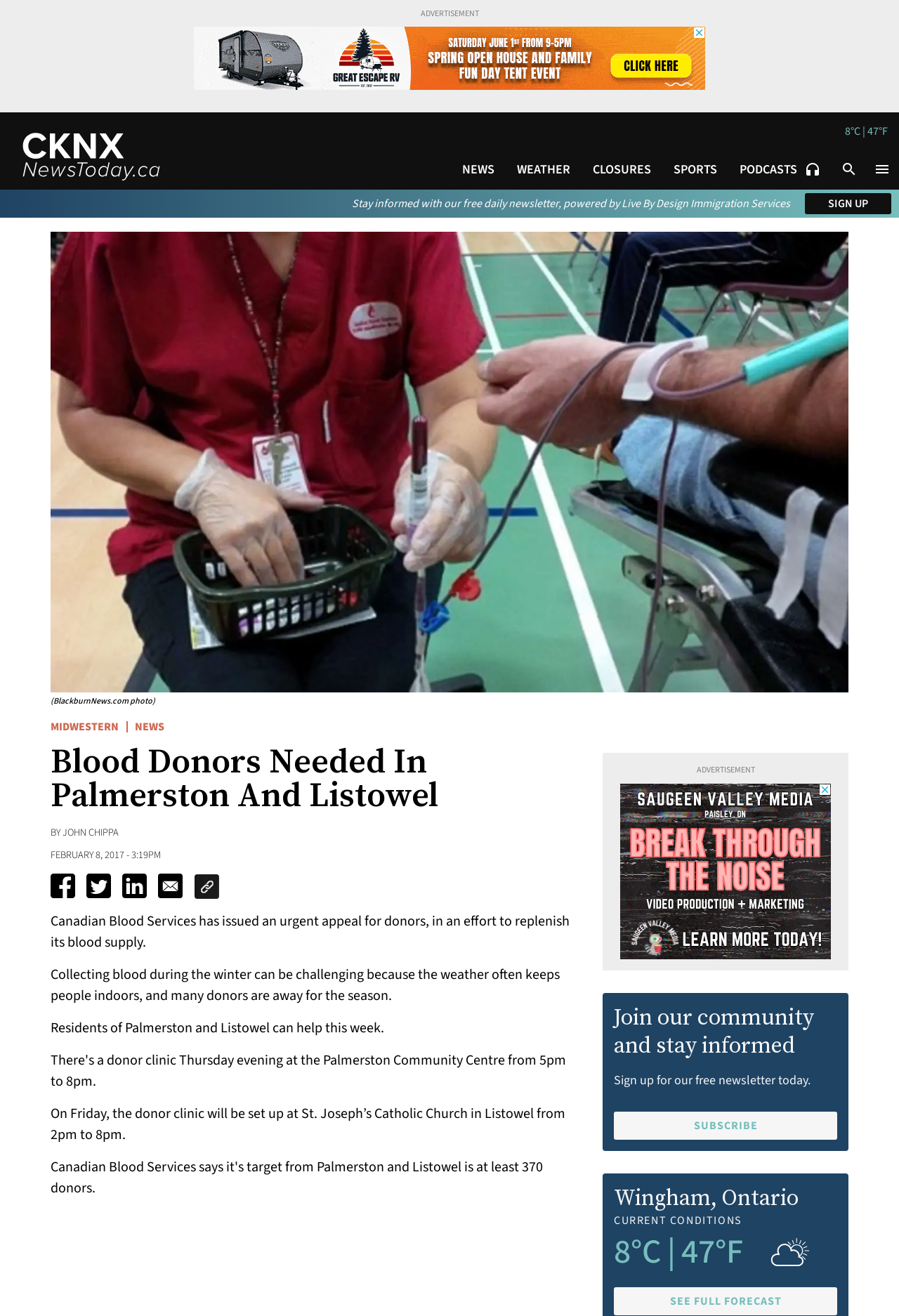Elaborate on the different components and information displayed on the webpage.

The webpage is about a news article titled "Blood Donors Needed In Palmerston And Listowel" from CKNX News Today. At the top, there is an advertisement section with a static text "ADVERTISEMENT" and an iframe containing the ad. Below the ad section, there are five links to different categories: "NEWS", "WEATHER", "CLOSURES", "SPORTS", and "PODCASTS" with an icon. Next to these links, there are two buttons, "search" and "menu".

On the left side, there is a section with a link to "midwestern" accompanied by an image. Below this section, there is a weather update with a link to the current temperature, "8°C | 47°F". 

The main article starts with a heading "Blood Donors Needed In Palmerston And Listowel" followed by the author's name "JOHN CHIPPA" and the date "FEBRUARY 8, 2017". The article discusses the urgent need for blood donors in Palmerston and Listowel, citing the challenges of collecting blood during the winter season. It informs readers that they can help by donating blood at the clinics set up in these areas.

Below the article, there are social media buttons to share the article on Facebook, Twitter, LinkedIn, and via email. There is also a button to copy the link to the clipboard.

On the right side, there is a section with a static text "Stay informed with our free daily newsletter, powered by Live By Design Immigration Services" and a button to "SIGN UP". Below this section, there is another advertisement section with a static text "ADVERTISEMENT" and an iframe containing the ad.

At the bottom, there is a section with a heading "Join our community and stay informed" and a button to "SUBSCRIBE" to the newsletter. Next to this section, there is a section with the current weather conditions, including the temperature and a weather icon. Finally, there is a link to "SEE FULL FORECAST" for more weather information.